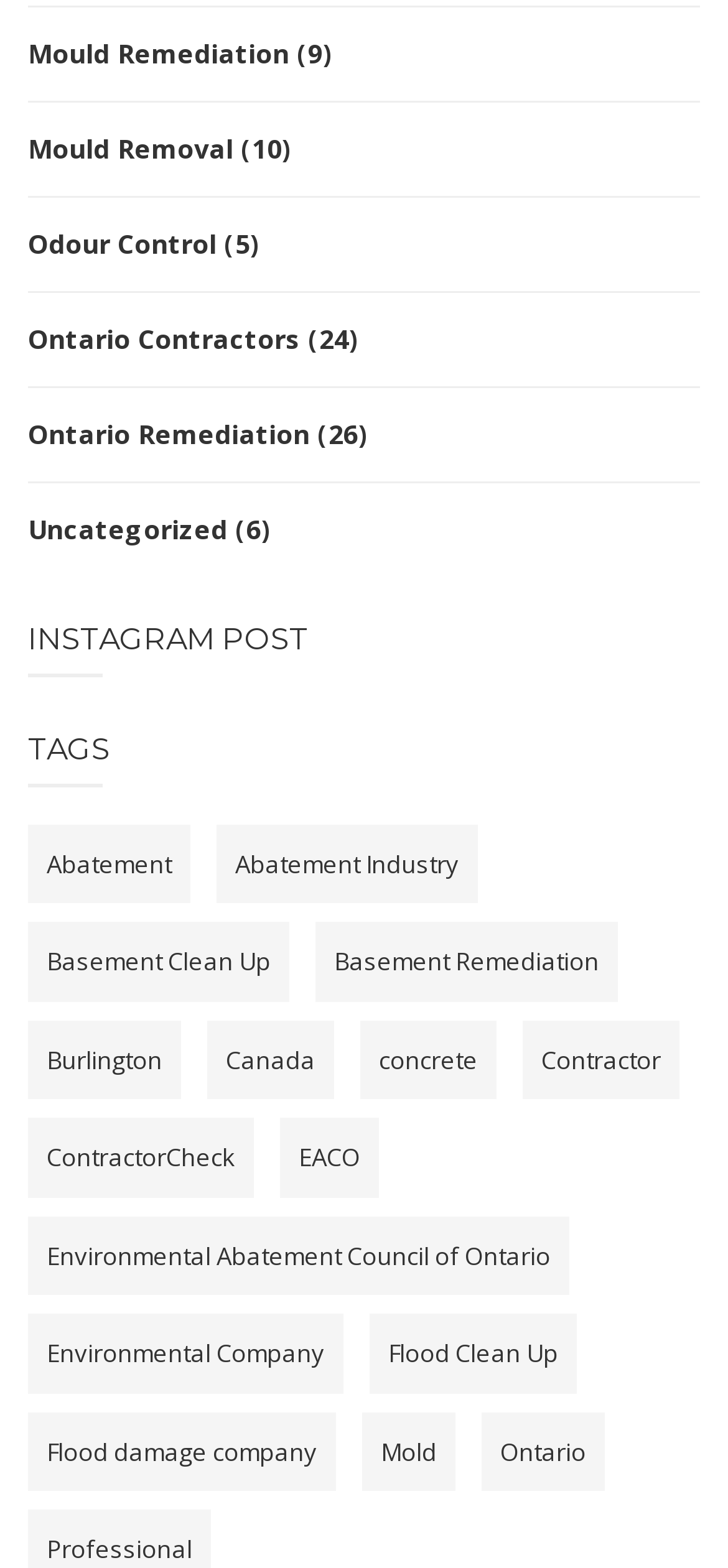Determine the bounding box for the UI element that matches this description: "Ontario Contractors".

[0.038, 0.204, 0.413, 0.227]